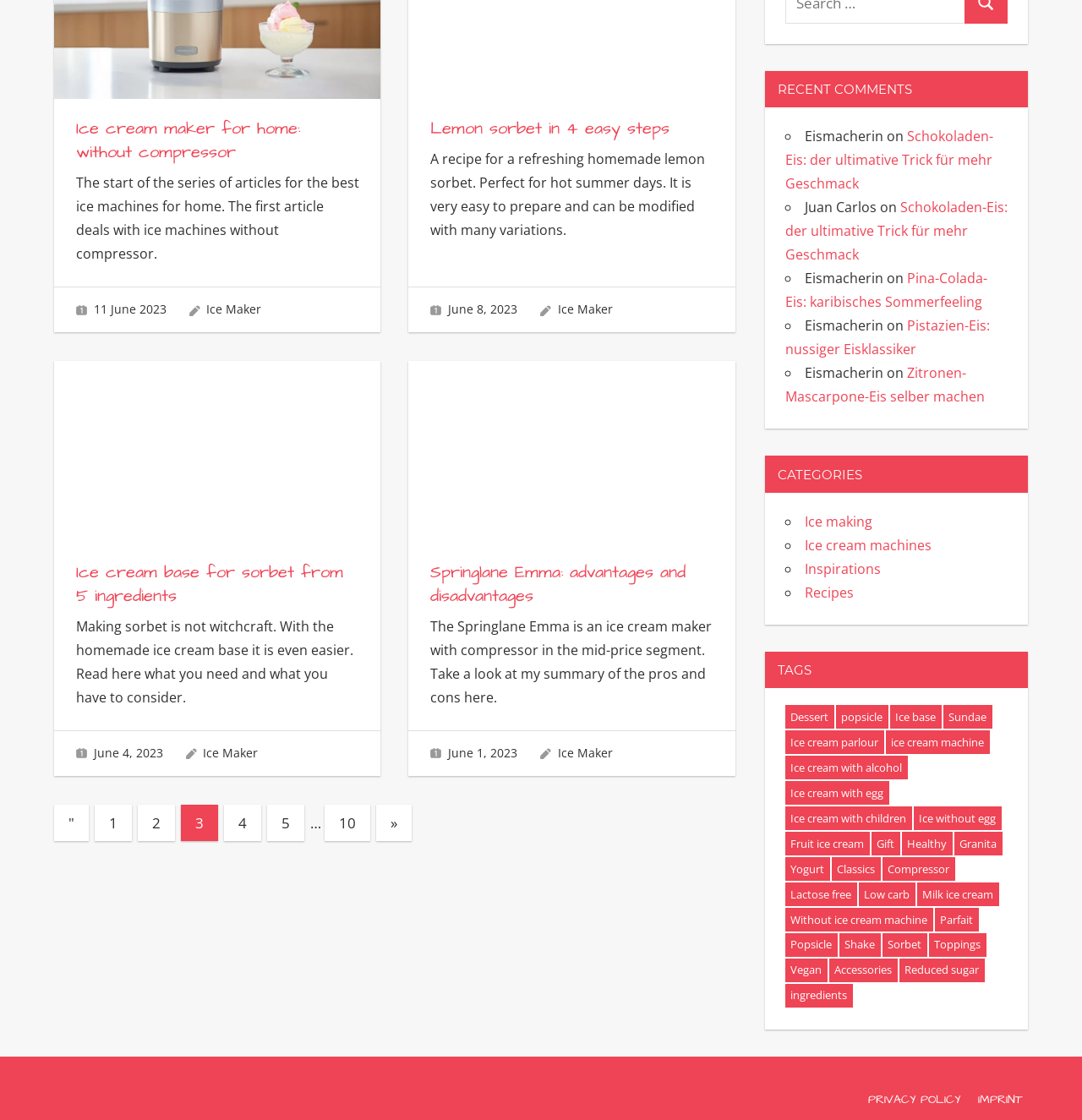Respond to the following question with a brief word or phrase:
What is the topic of the first article?

Ice cream maker for home